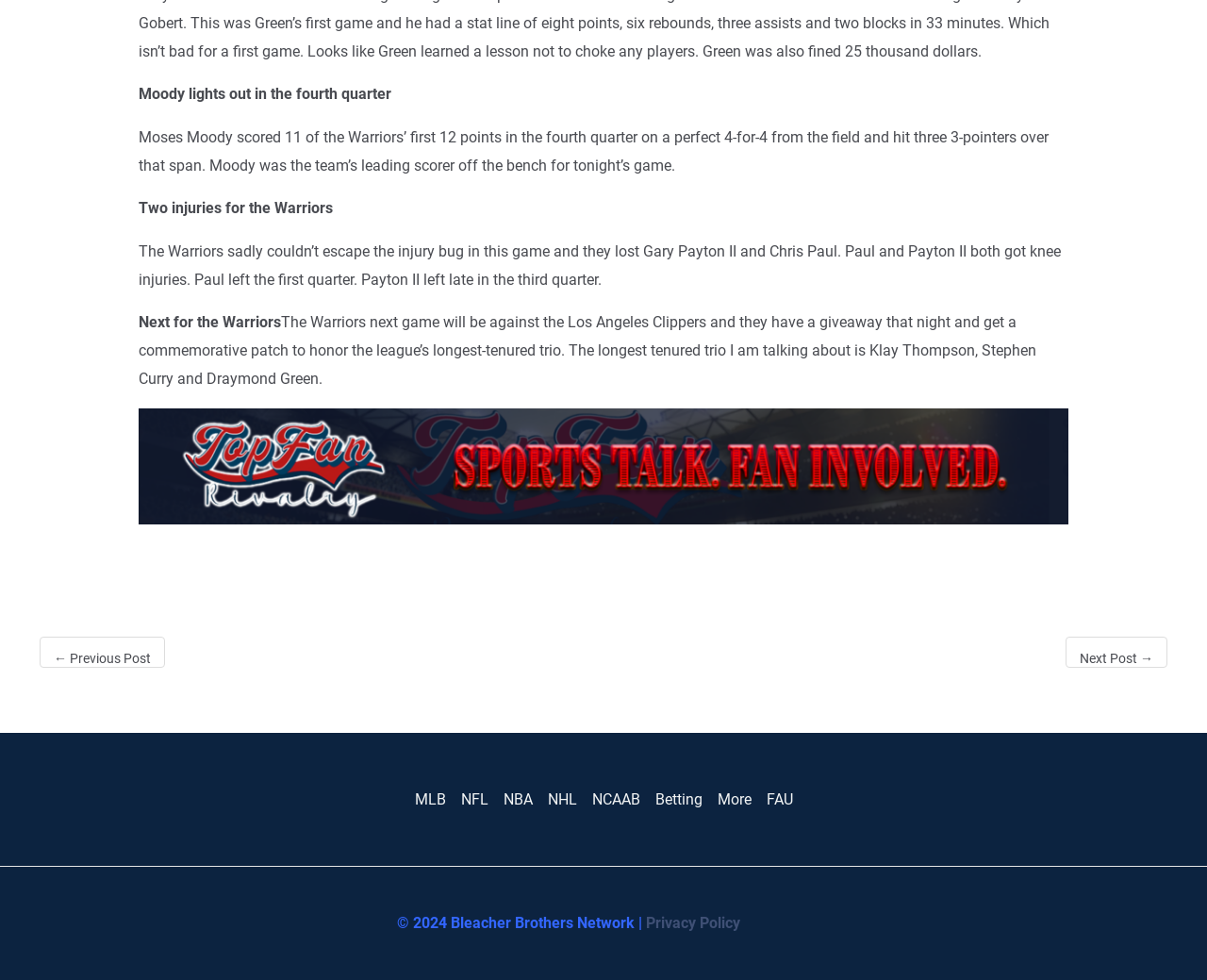What is the name of the website?
Give a detailed response to the question by analyzing the screenshot.

The copyright information at the bottom of the page states '© 2024 Bleacher Brothers Network', indicating that the name of the website is Bleacher Brothers Network.